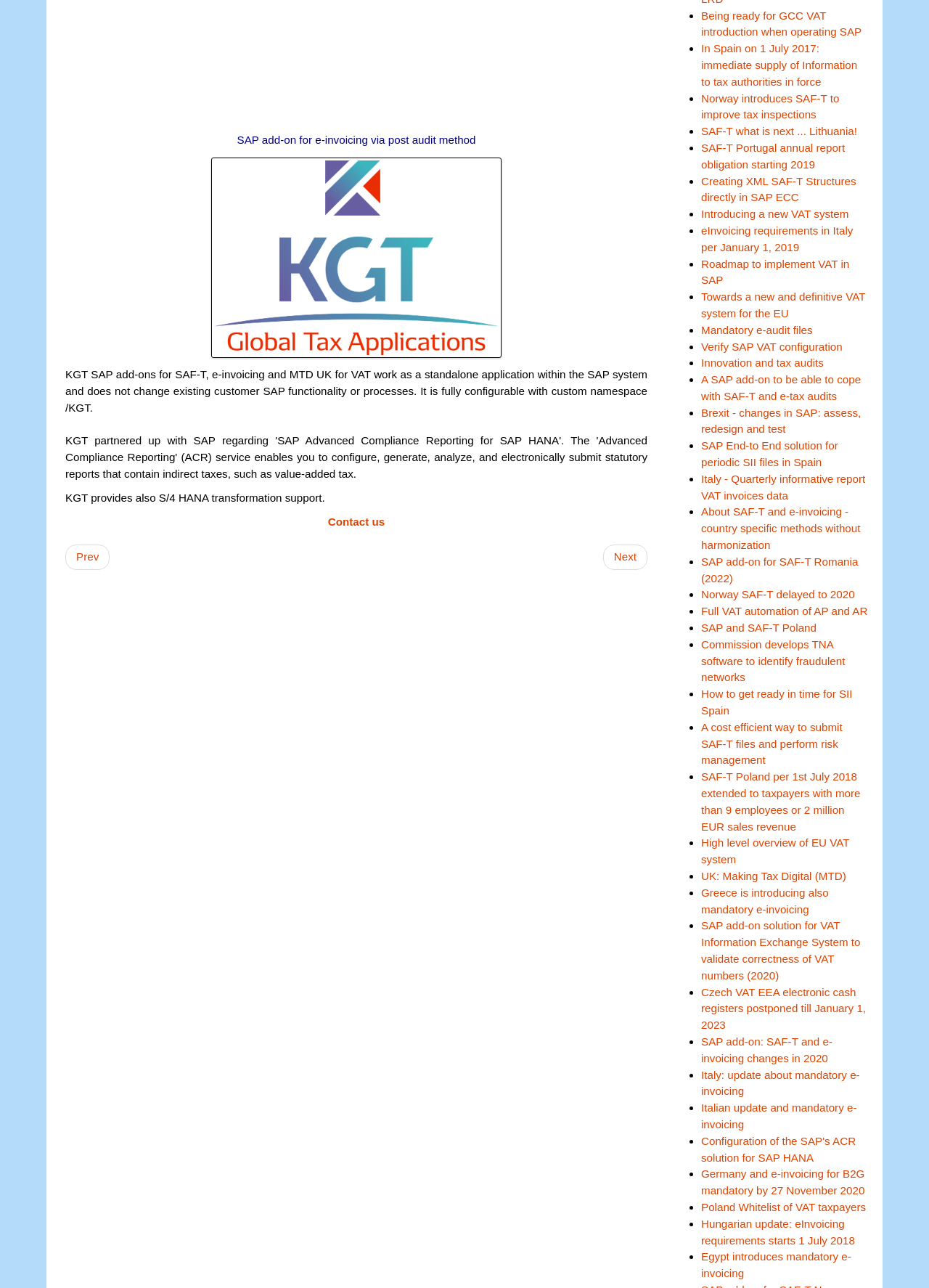Identify the bounding box coordinates for the UI element that matches this description: "Contact us".

[0.353, 0.4, 0.414, 0.41]